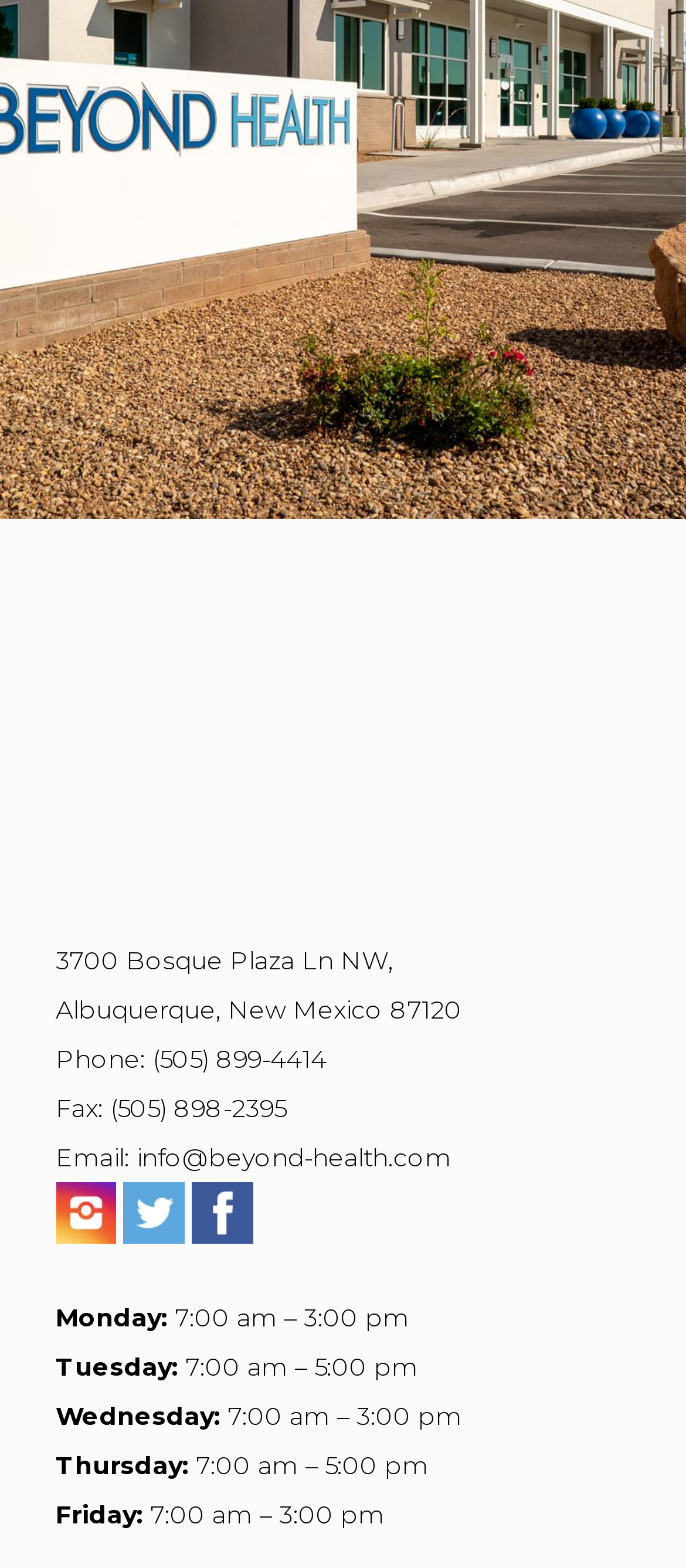Provide your answer in a single word or phrase: 
What is the phone number of Beyond Health?

(505) 899-4414